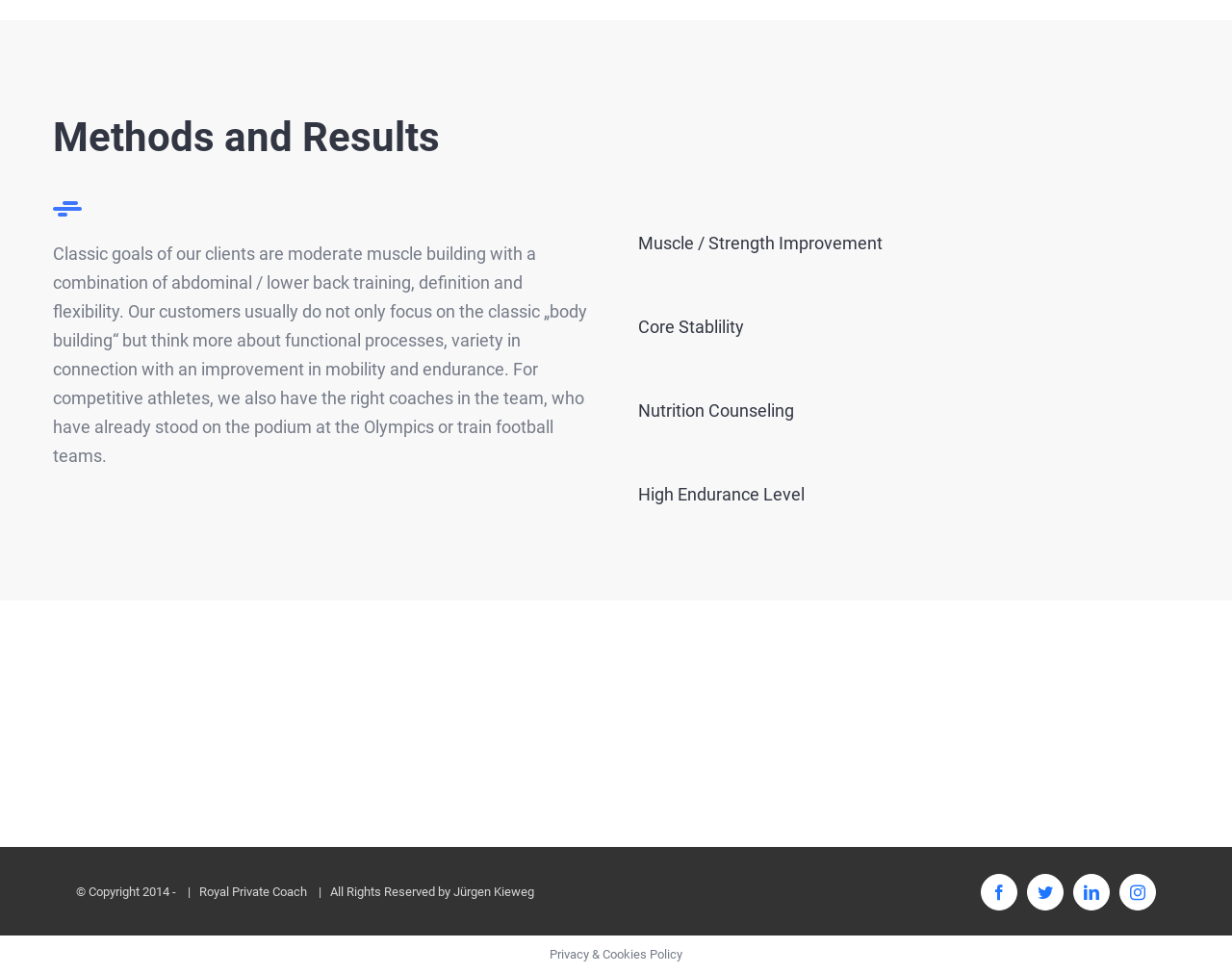How many social media links are available?
Utilize the information in the image to give a detailed answer to the question.

By looking at the link elements with the texts ' Facebook', ' Twitter', ' LinkedIn', and ' Instagram', it can be seen that there are 4 social media links available.